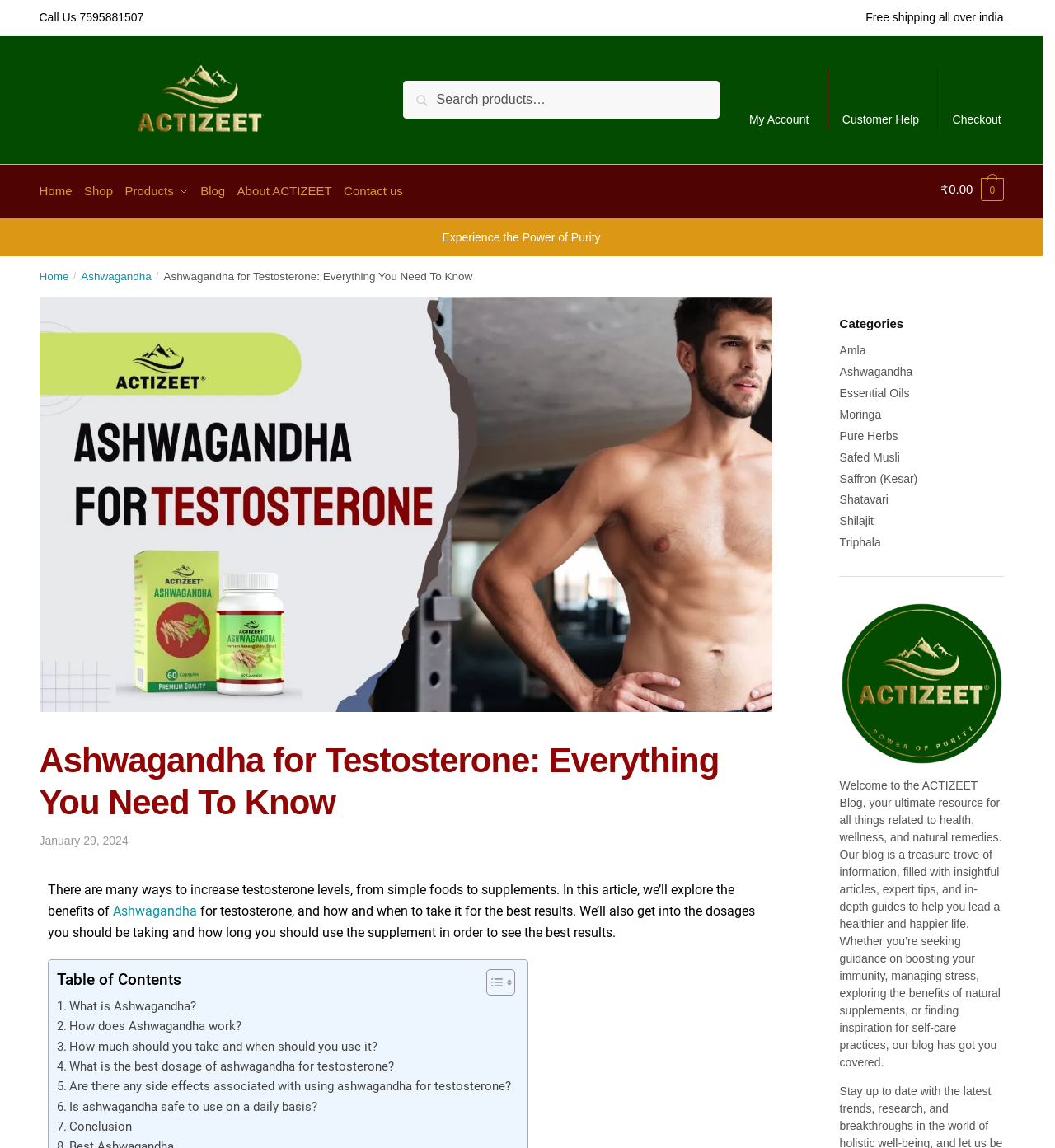Please use the details from the image to answer the following question comprehensively:
What is the phone number to call?

I found the phone number '7595881507' in the link 'Call Us 7595881507' at the top of the webpage.